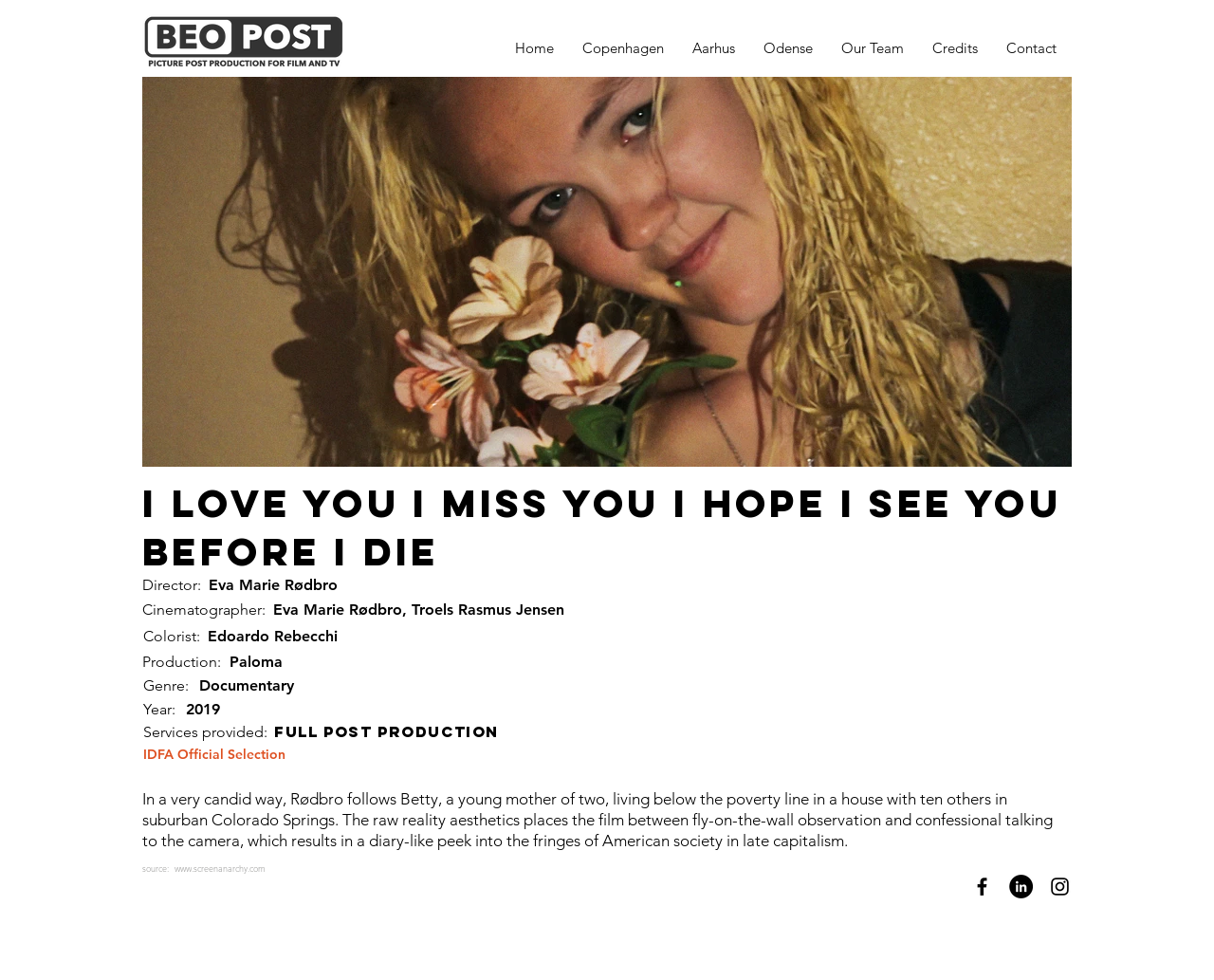Using floating point numbers between 0 and 1, provide the bounding box coordinates in the format (top-left x, top-left y, bottom-right x, bottom-right y). Locate the UI element described here: Copenhagen

[0.468, 0.025, 0.559, 0.074]